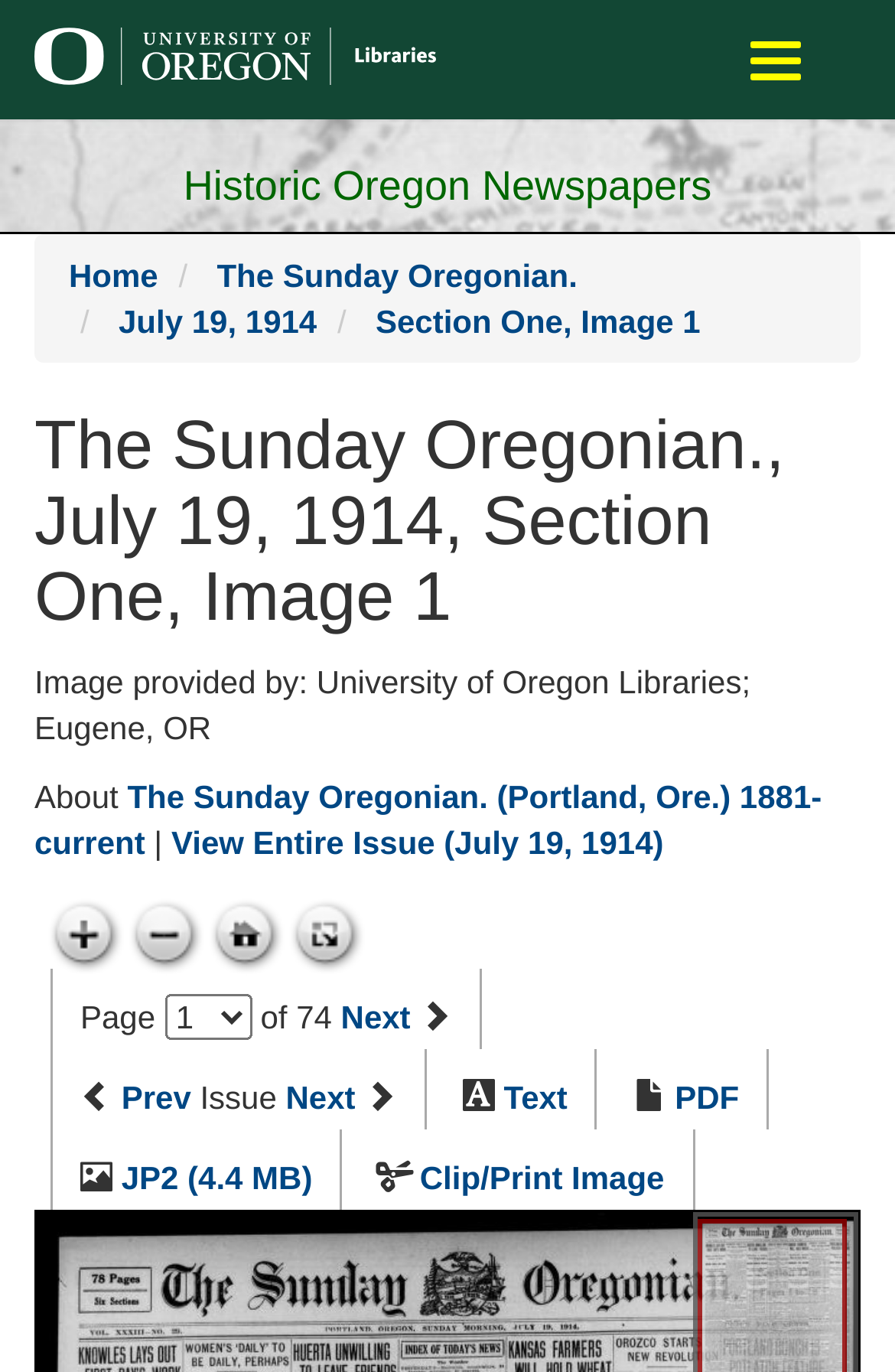Provide the bounding box coordinates for the area that should be clicked to complete the instruction: "View Entire Issue".

[0.191, 0.601, 0.742, 0.627]